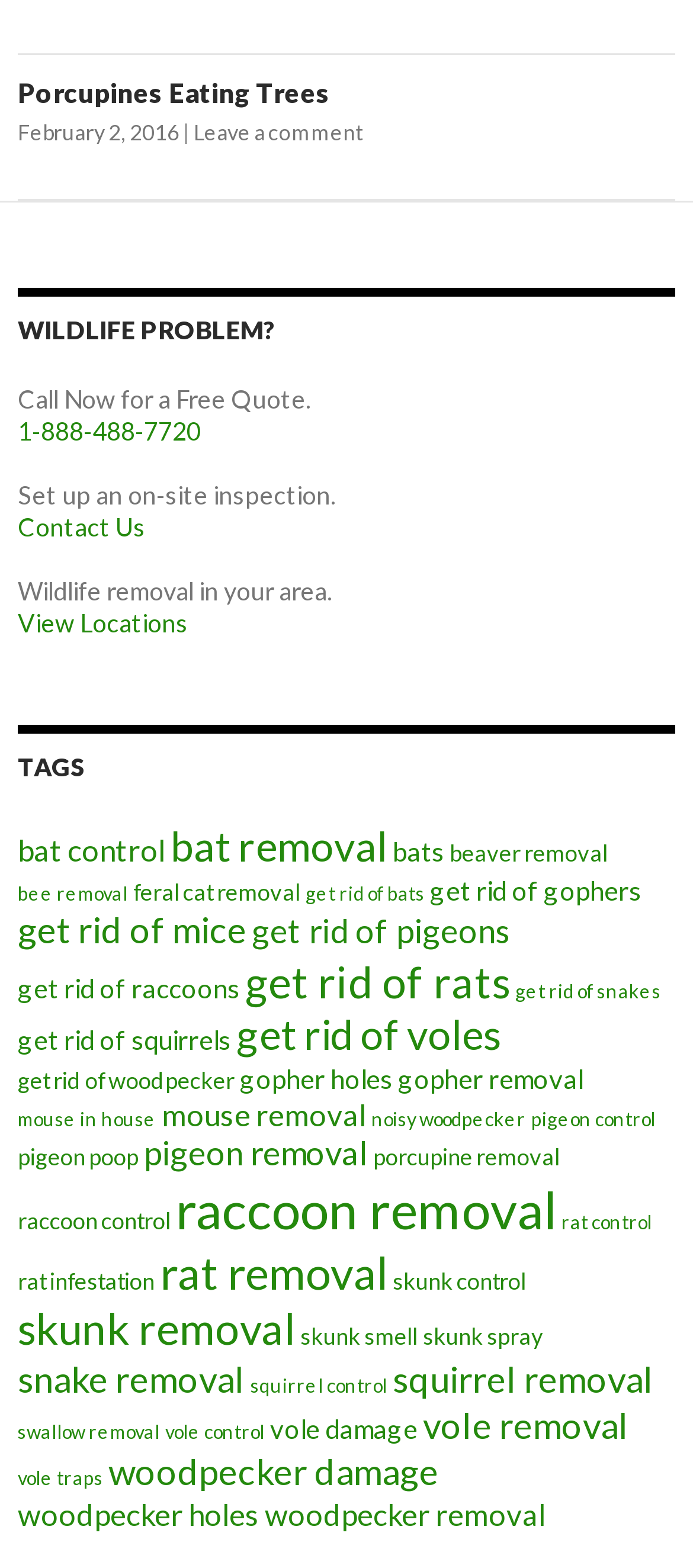Identify the bounding box coordinates for the UI element described by the following text: "1-888-488-7720". Provide the coordinates as four float numbers between 0 and 1, in the format [left, top, right, bottom].

[0.026, 0.265, 0.29, 0.284]